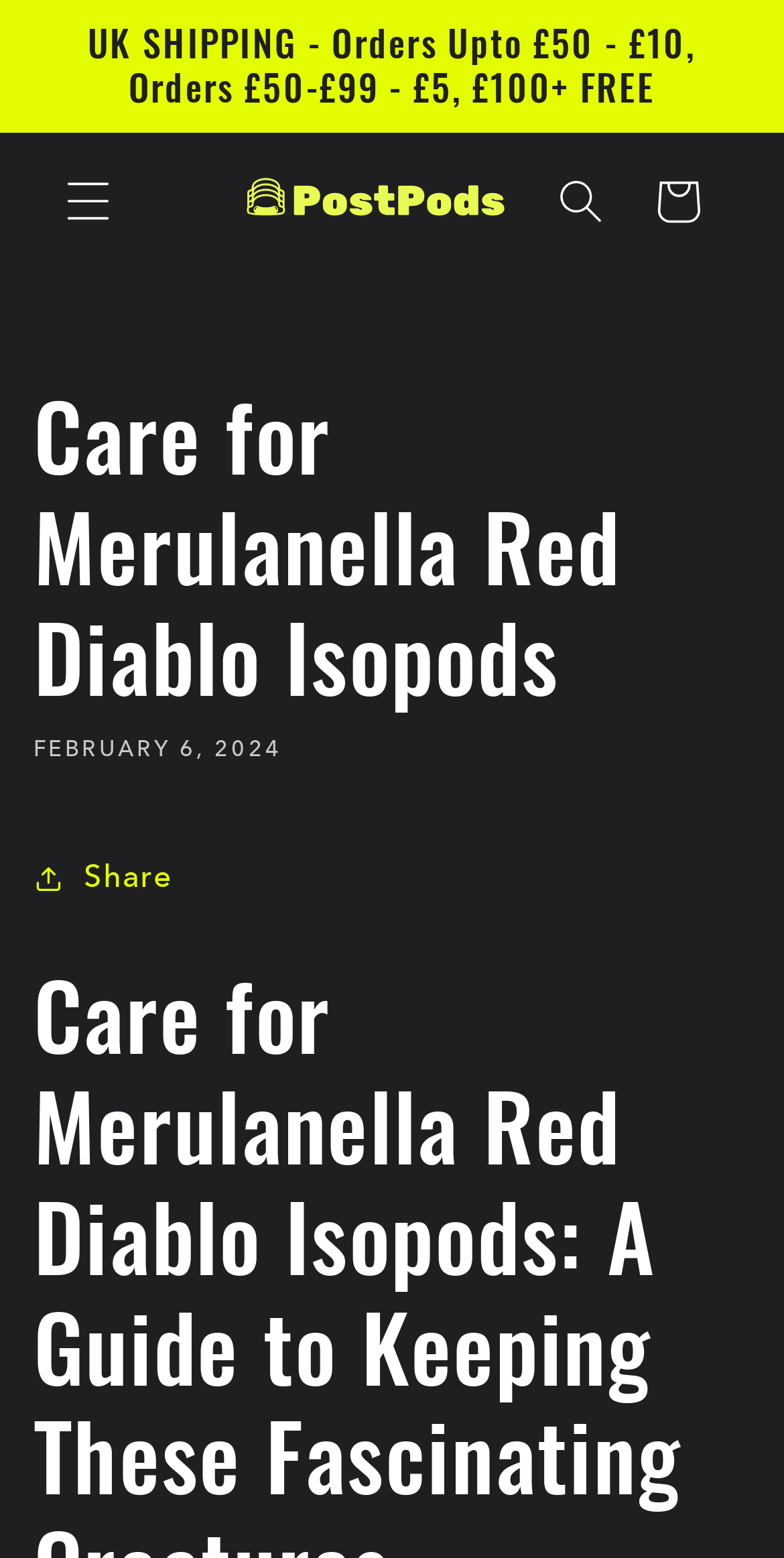Answer the following inquiry with a single word or phrase:
What is the name of the website?

Isopods For Sale UK I PostPods